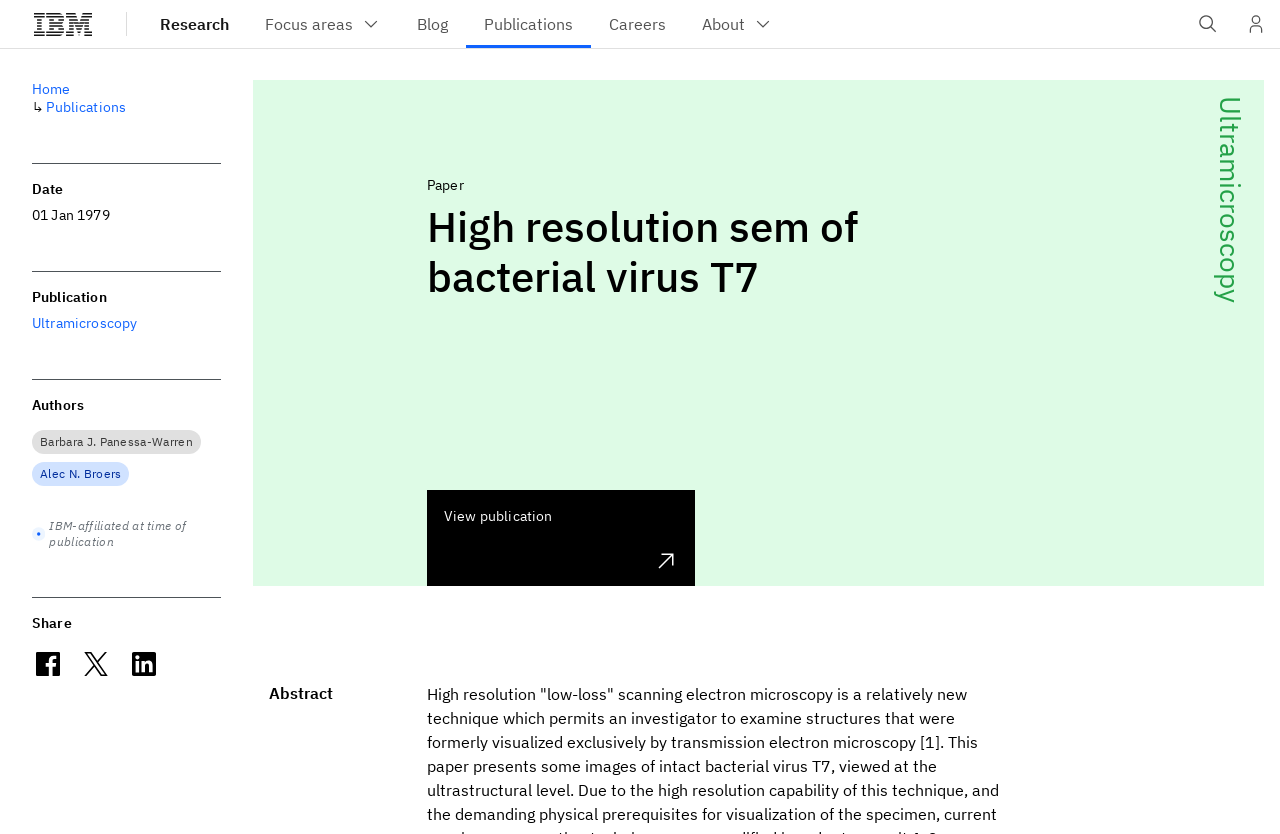Identify the bounding box coordinates of the element that should be clicked to fulfill this task: "Go to the blog". The coordinates should be provided as four float numbers between 0 and 1, i.e., [left, top, right, bottom].

[0.312, 0.0, 0.364, 0.058]